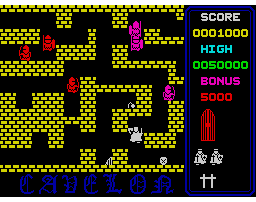What is the objective of the game?
Provide a well-explained and detailed answer to the question.

The objective of the game can be inferred from the description below the title 'CAVELON'. It states that players embark on a quest as a gallant knight to rescue Guinivere from an evil wizard.